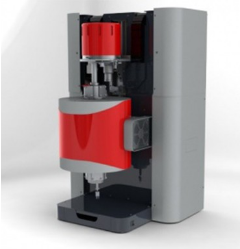What type of analysis does the machine enable?
Please provide a single word or phrase as the answer based on the screenshot.

Thermogravimetric analysis